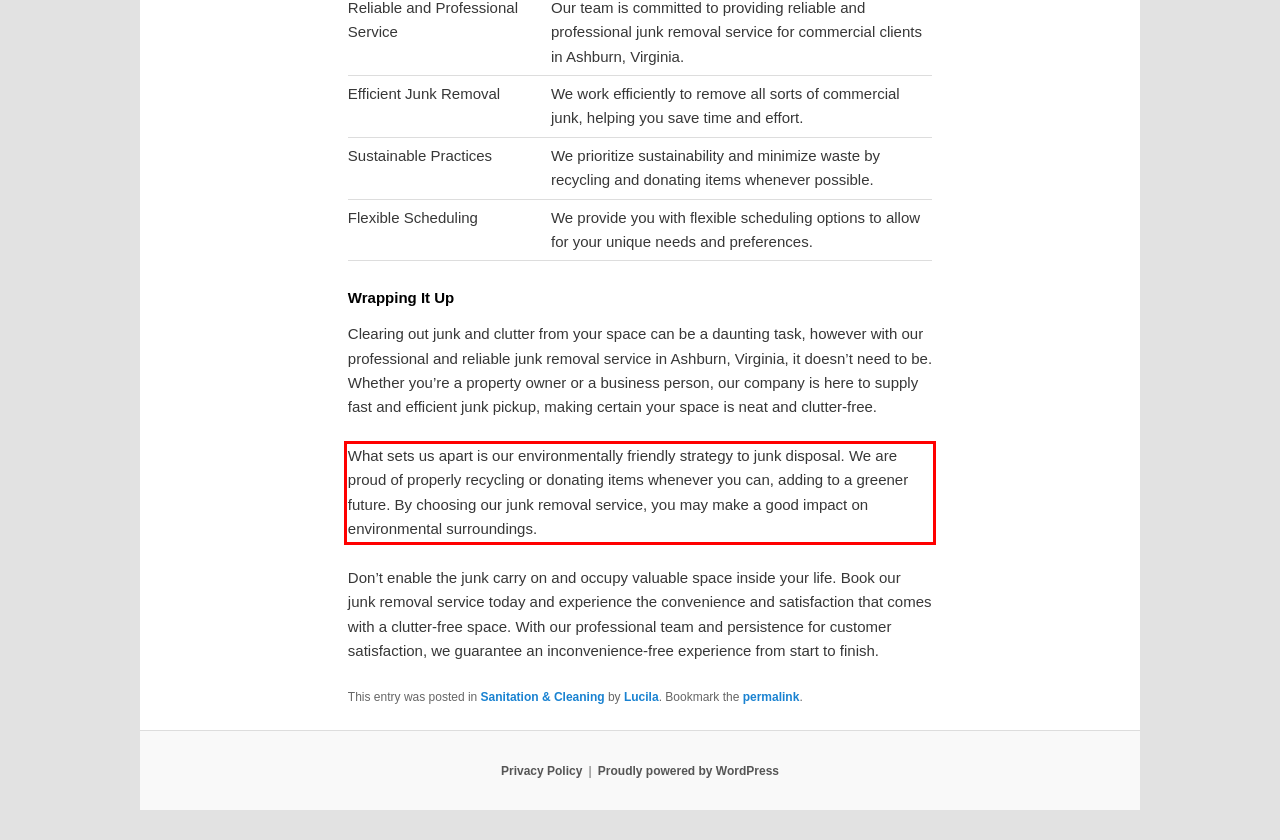Given the screenshot of the webpage, identify the red bounding box, and recognize the text content inside that red bounding box.

What sets us apart is our environmentally friendly strategy to junk disposal. We are proud of properly recycling or donating items whenever you can, adding to a greener future. By choosing our junk removal service, you may make a good impact on environmental surroundings.